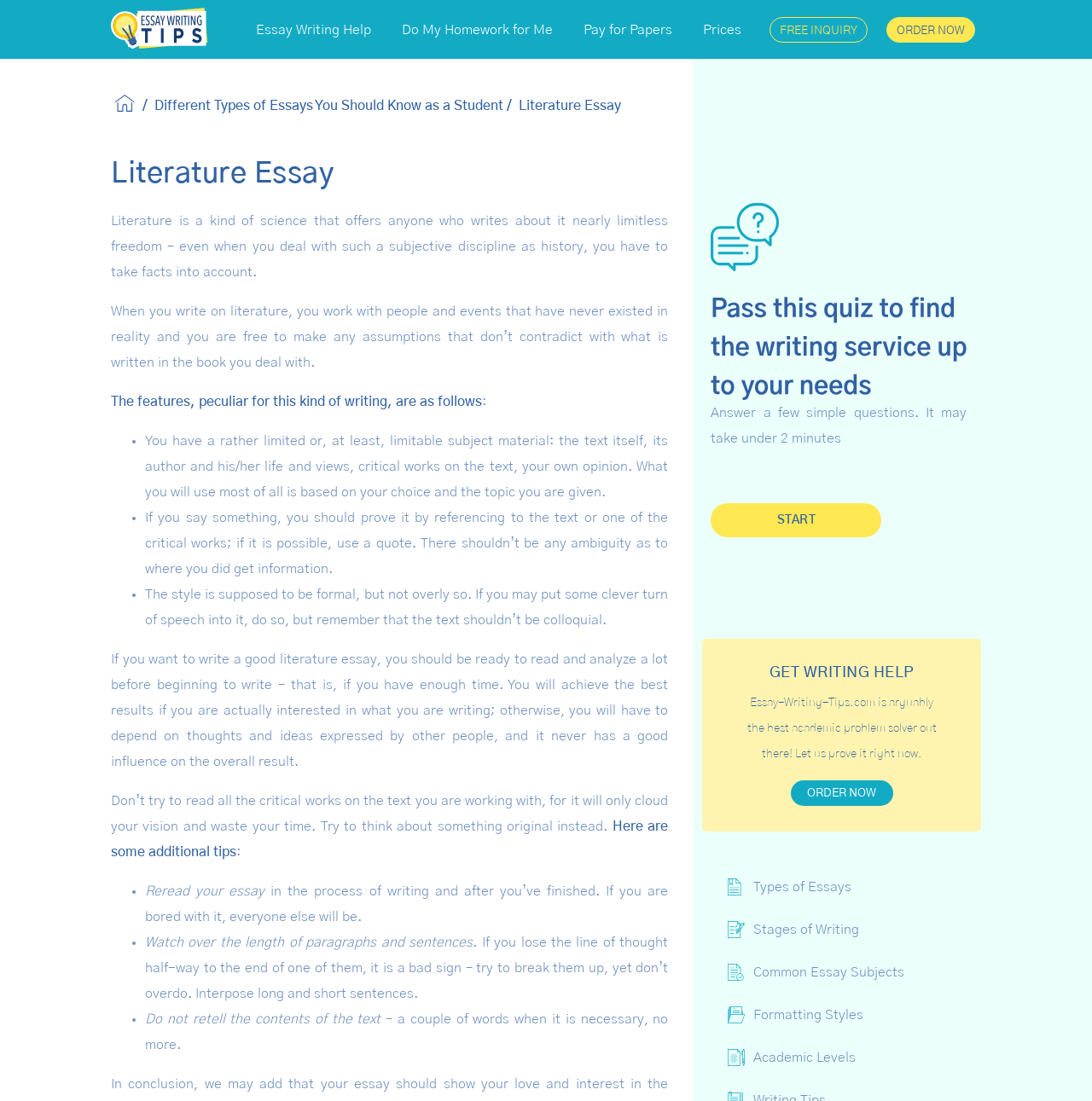Identify the bounding box coordinates necessary to click and complete the given instruction: "Click on Back to main".

[0.102, 0.09, 0.127, 0.102]